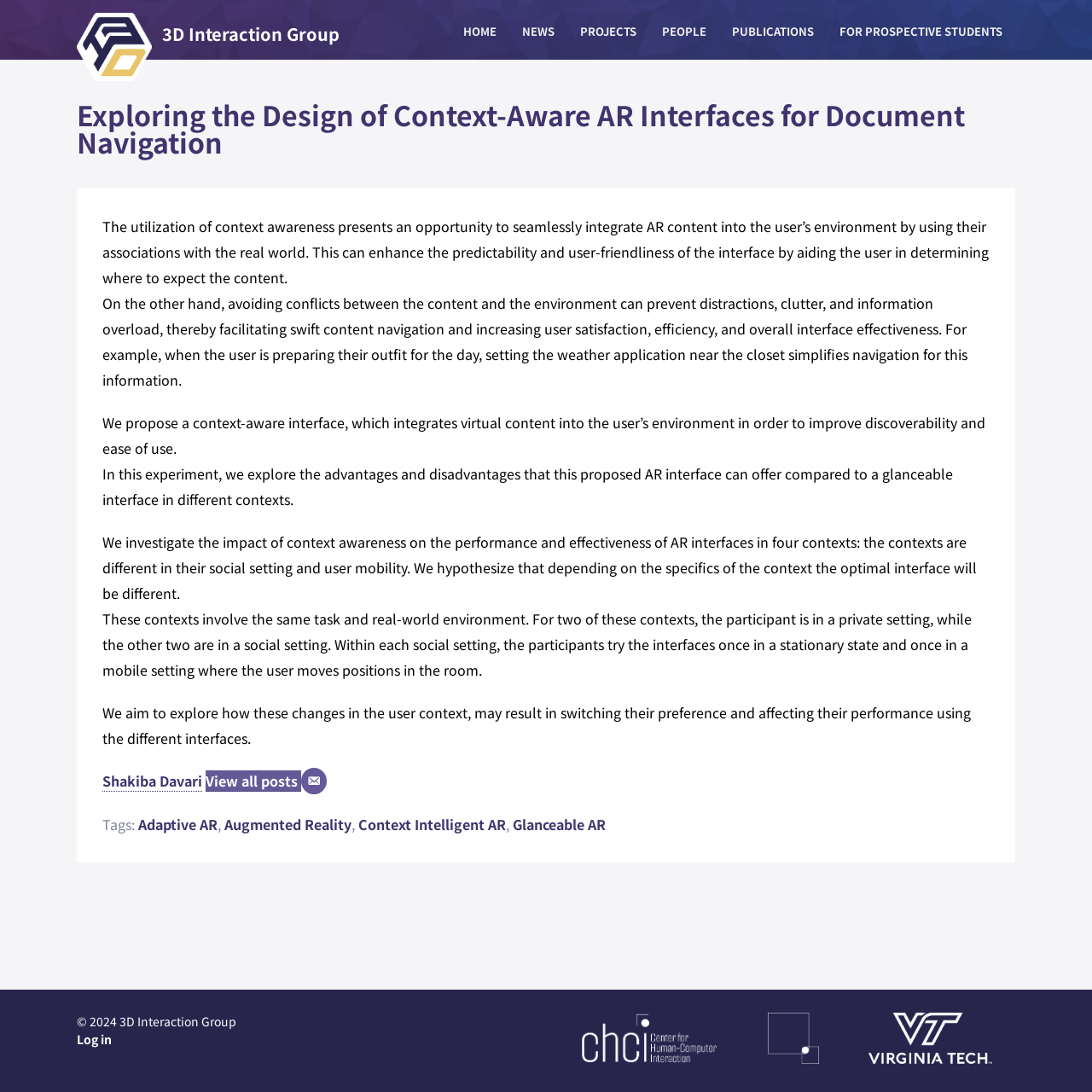What are the four contexts explored in the experiment?
Please provide a comprehensive answer based on the contents of the image.

The webpage mentions that the experiment involves four contexts, which are different in their social setting and user mobility, including private setting, social setting, stationary state, and mobile setting, where the user moves positions in the room.